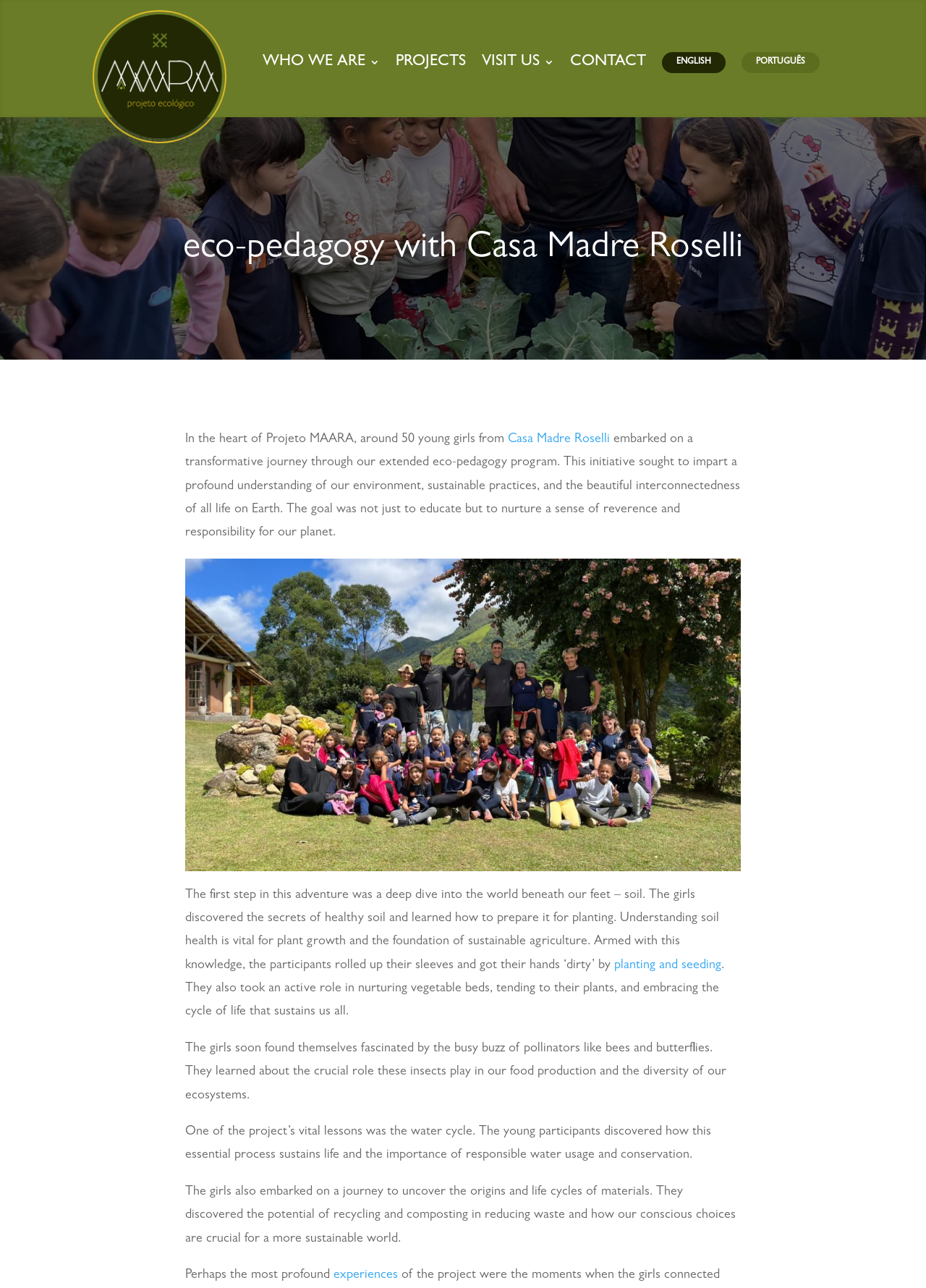Please determine and provide the text content of the webpage's heading.

eco-pedagogy with Casa Madre Roselli